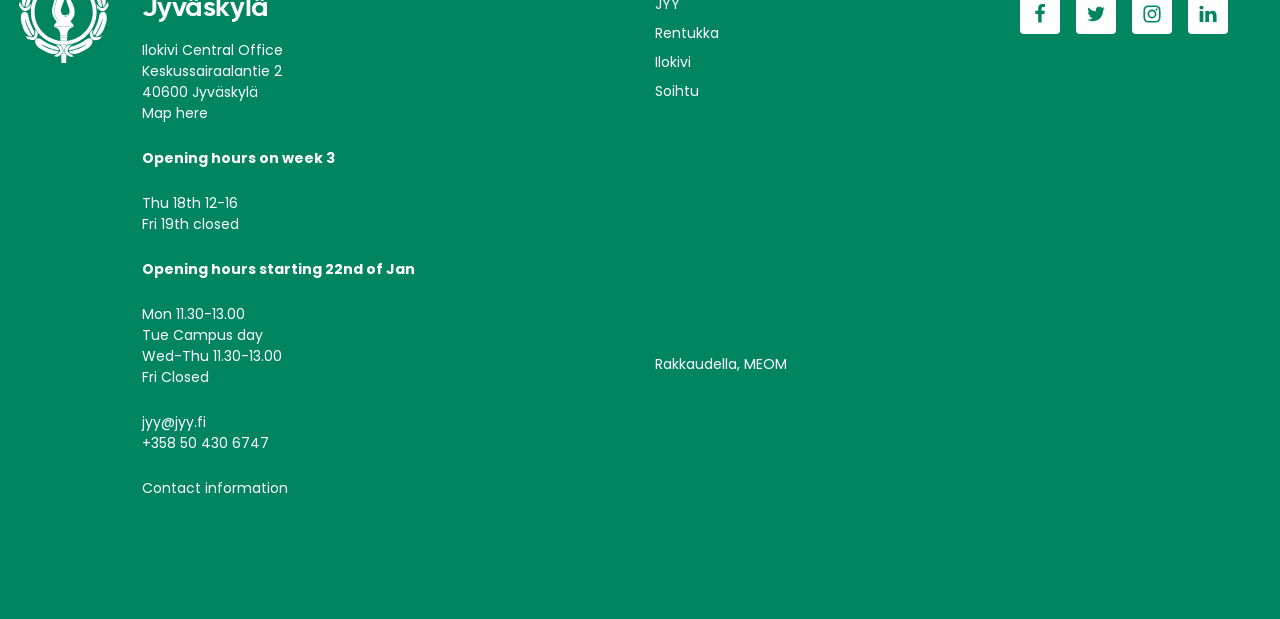Give a one-word or one-phrase response to the question: 
How many links are there in the top-left section of the webpage?

4